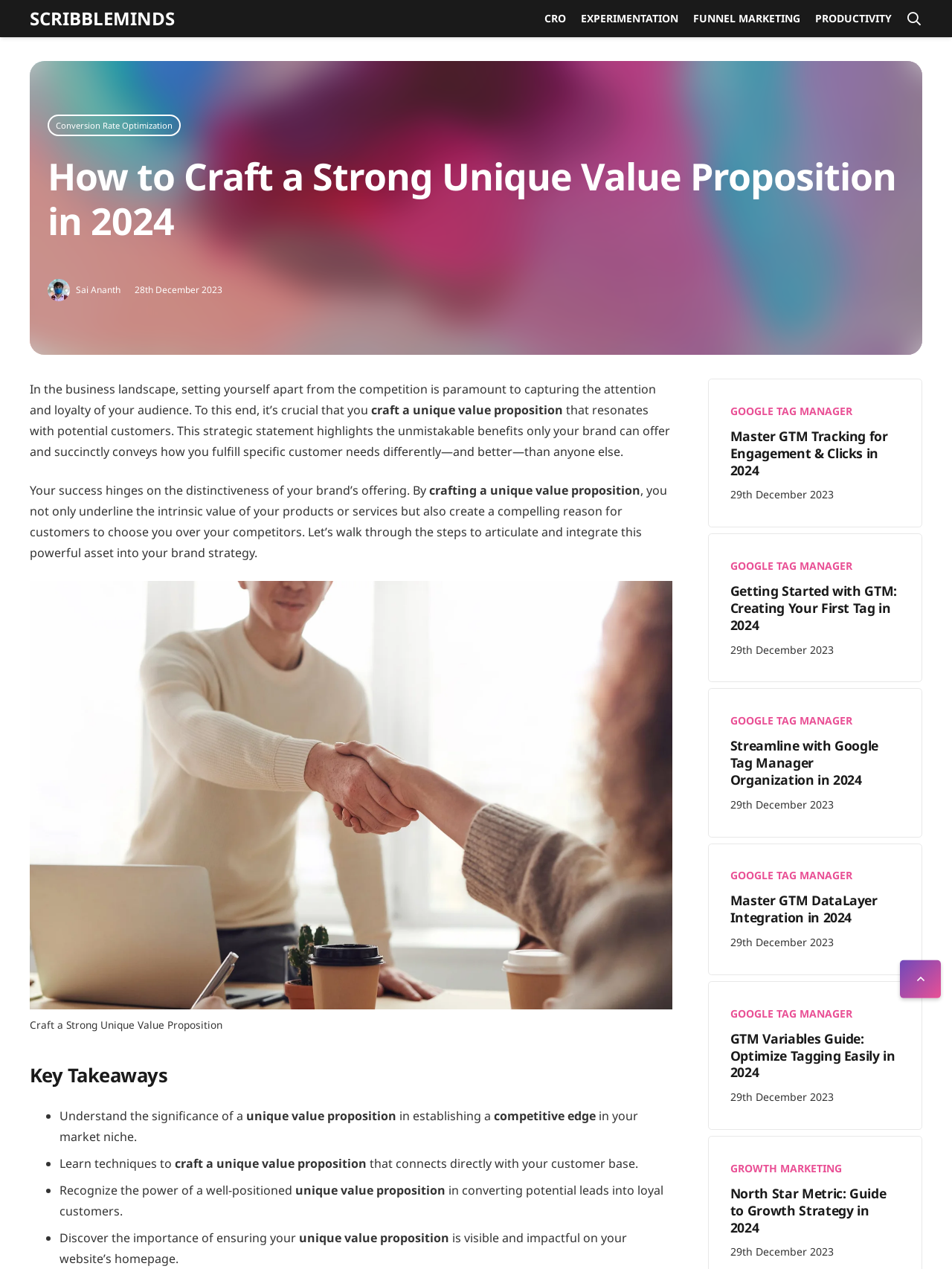Provide a single word or phrase answer to the question: 
What is the purpose of the 'Back to top' button?

To scroll to the top of the page